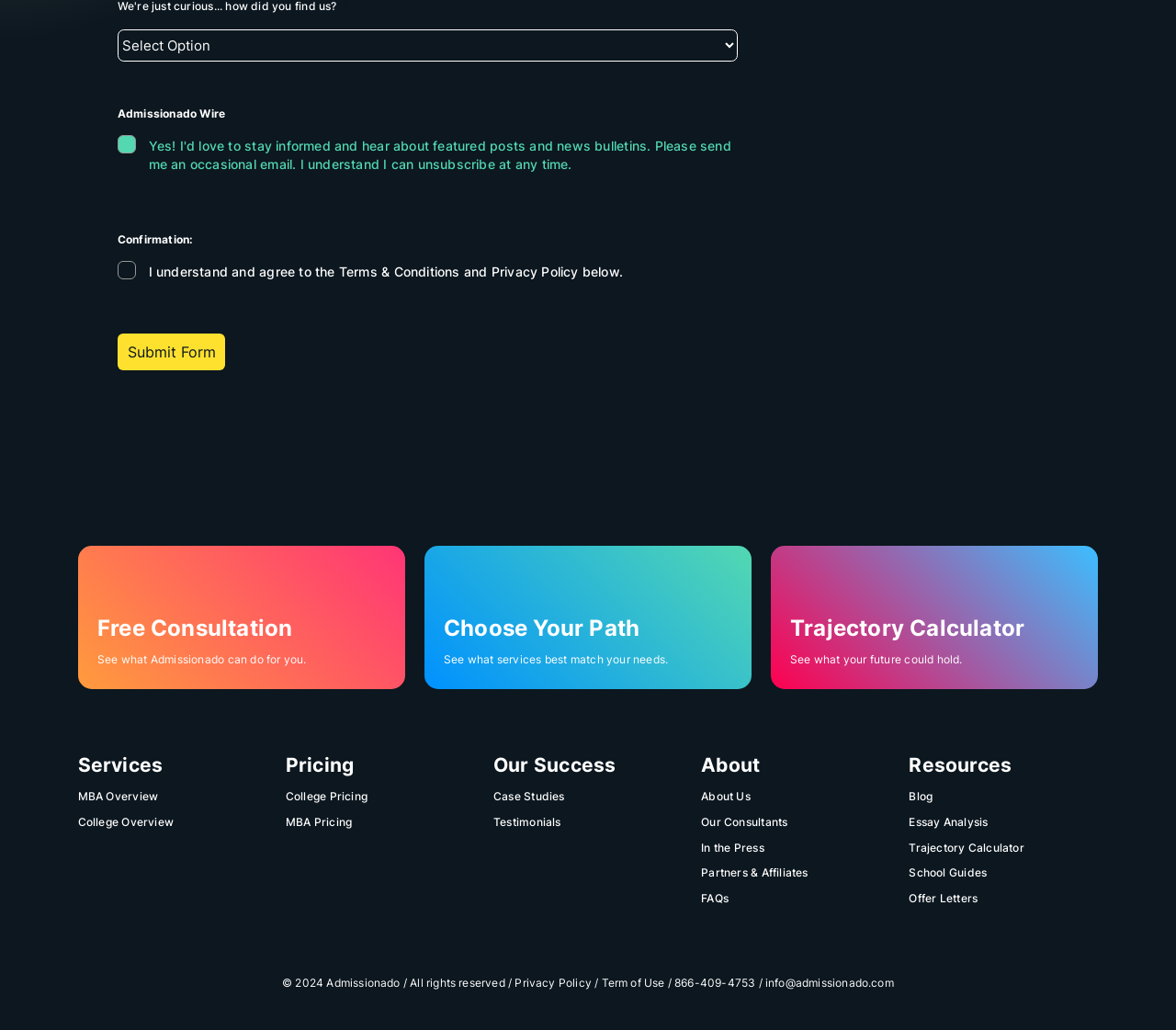Please determine the bounding box coordinates of the element to click in order to execute the following instruction: "Read the Terms & Conditions and Privacy Policy.". The coordinates should be four float numbers between 0 and 1, specified as [left, top, right, bottom].

[0.438, 0.948, 0.503, 0.96]